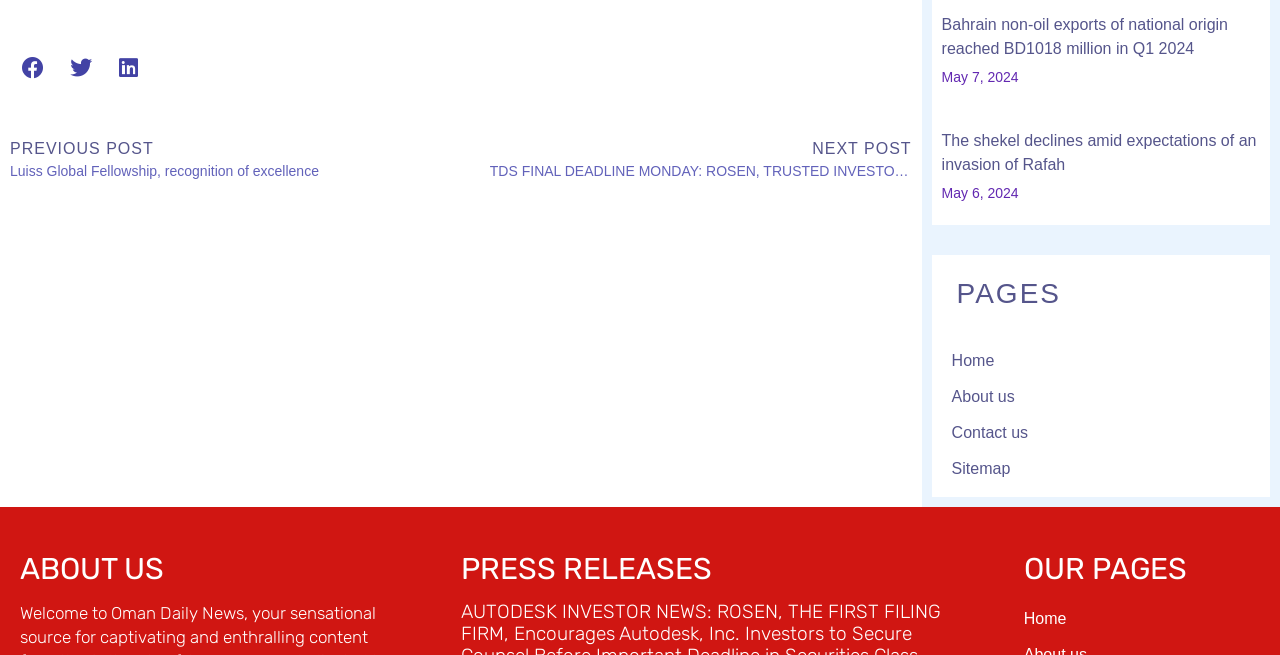Identify the bounding box coordinates of the clickable region required to complete the instruction: "Read previous post". The coordinates should be given as four float numbers within the range of 0 and 1, i.e., [left, top, right, bottom].

[0.008, 0.209, 0.337, 0.278]